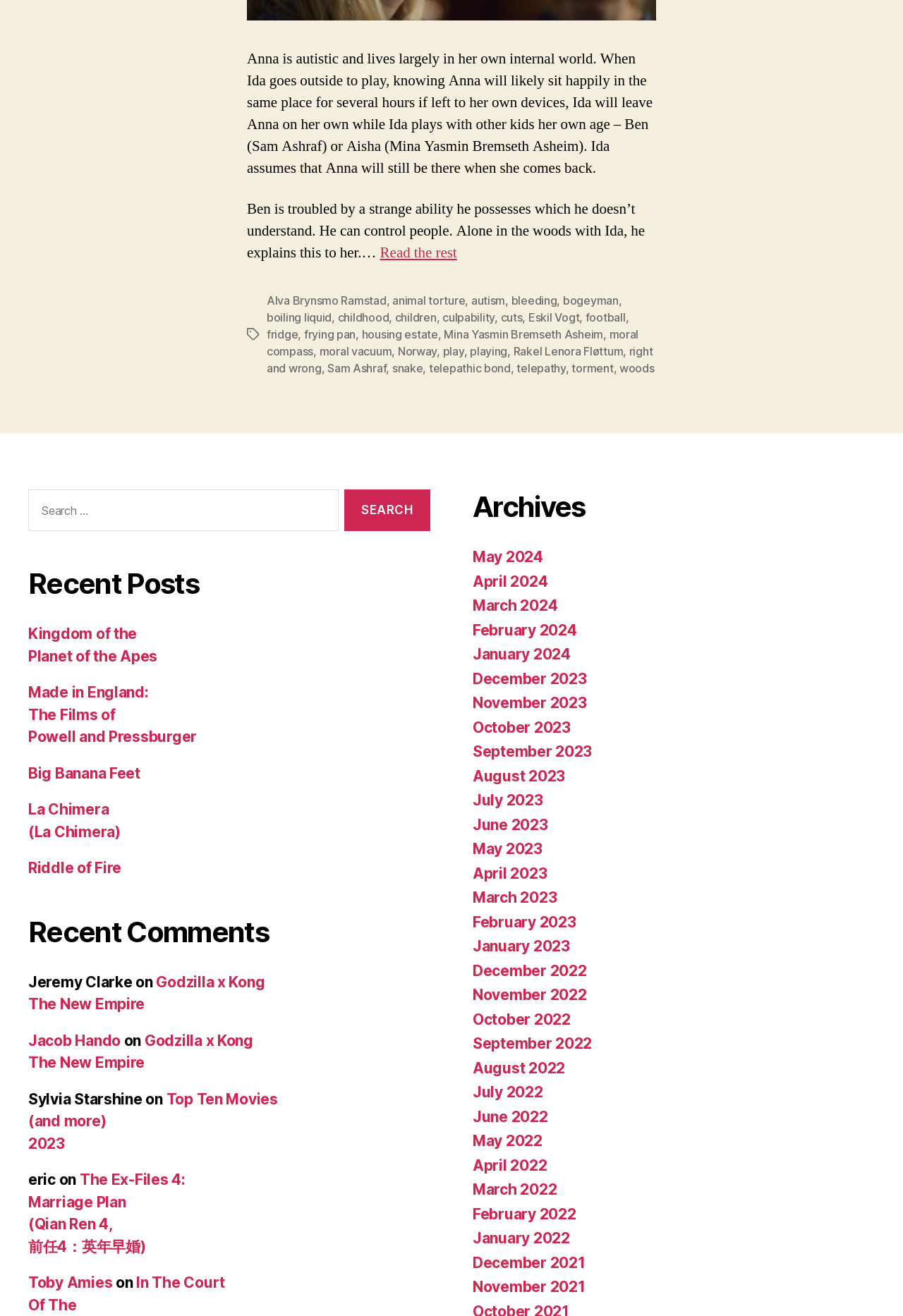Identify the bounding box coordinates of the region I need to click to complete this instruction: "Click on the tag 'autism'".

[0.522, 0.223, 0.56, 0.234]